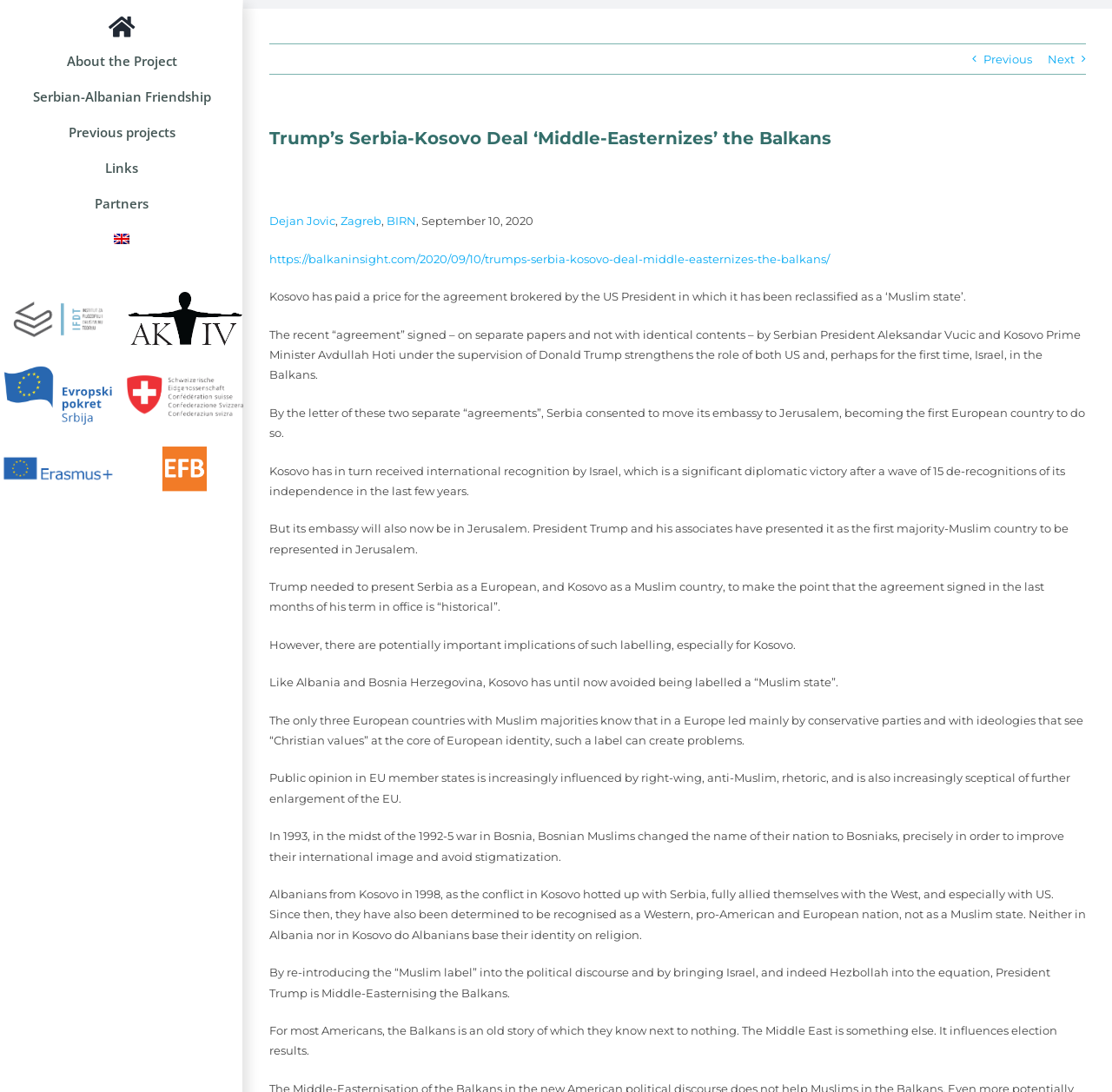Using the information shown in the image, answer the question with as much detail as possible: What is the concern about Kosovo being labelled a 'Muslim state'?

The article explains that Kosovo, like Albania and Bosnia Herzegovina, has until now avoided being labelled a 'Muslim state' because in a Europe led mainly by conservative parties and with ideologies that see 'Christian values' at the core of European identity, such a label can create problems and lead to stigmatization.